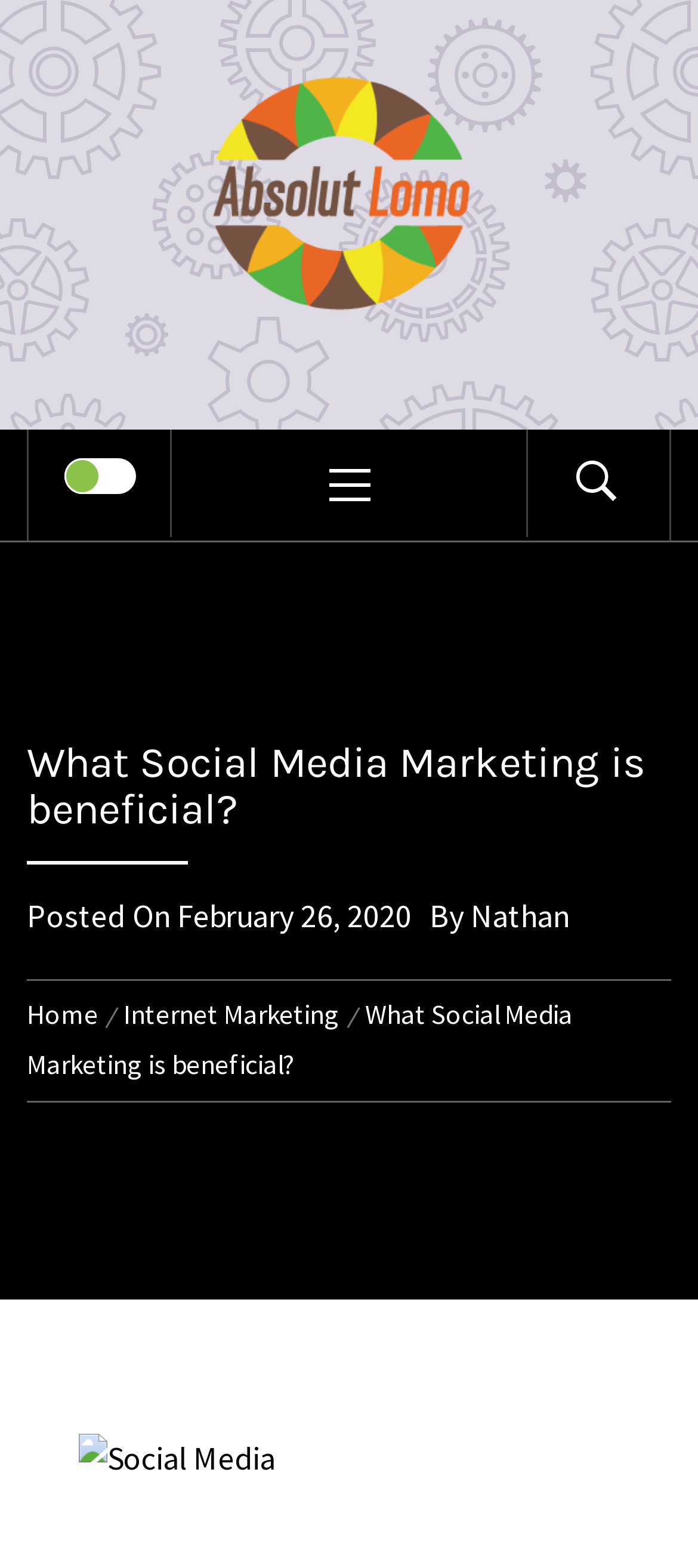Determine the bounding box for the UI element described here: "parent_node: ABSOLUT LOMO".

[0.038, 0.046, 0.962, 0.2]